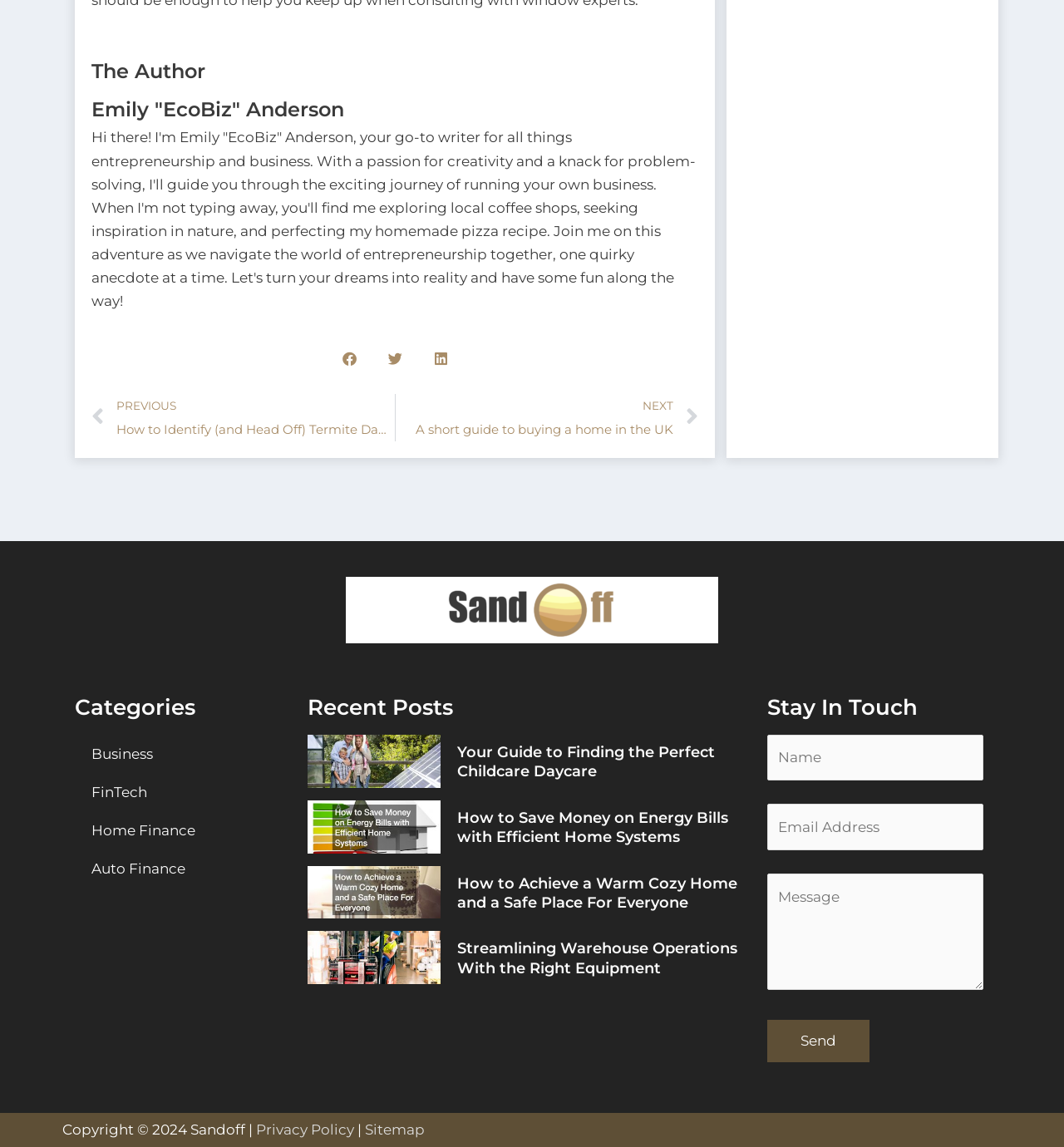Determine the bounding box coordinates of the clickable area required to perform the following instruction: "Click on the 'NEXT' link". The coordinates should be represented as four float numbers between 0 and 1: [left, top, right, bottom].

[0.371, 0.344, 0.656, 0.384]